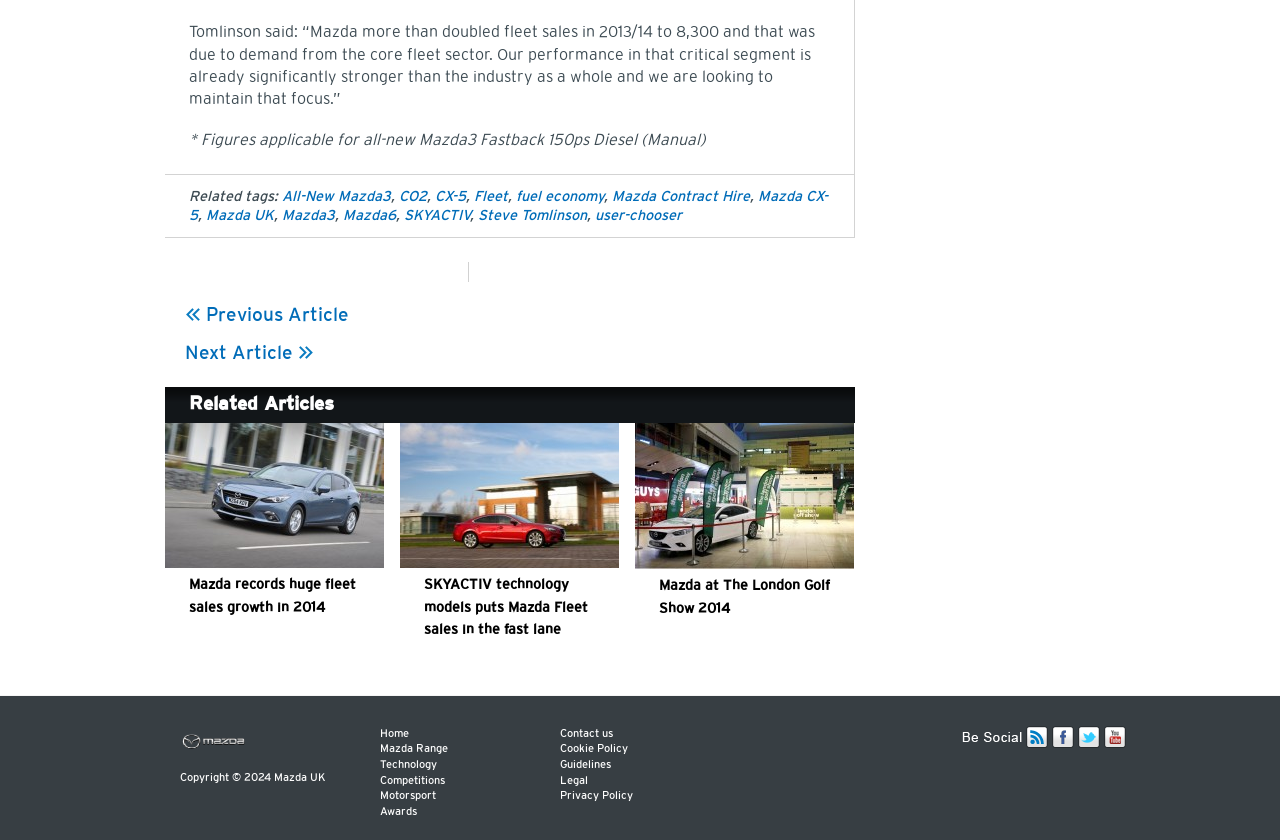What is the purpose of the 'Contact us' link? Refer to the image and provide a one-word or short phrase answer.

To contact Mazda UK